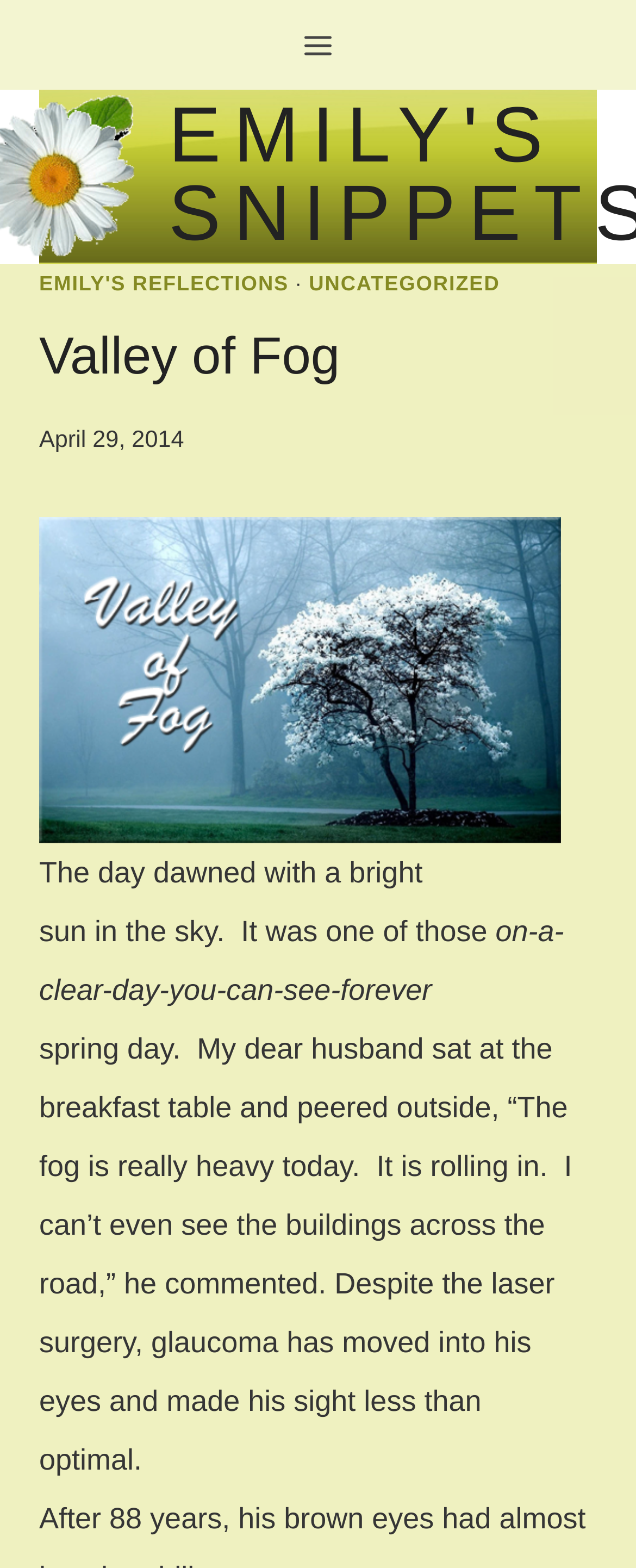Bounding box coordinates are specified in the format (top-left x, top-left y, bottom-right x, bottom-right y). All values are floating point numbers bounded between 0 and 1. Please provide the bounding box coordinate of the region this sentence describes: Uncategorized

[0.486, 0.174, 0.786, 0.188]